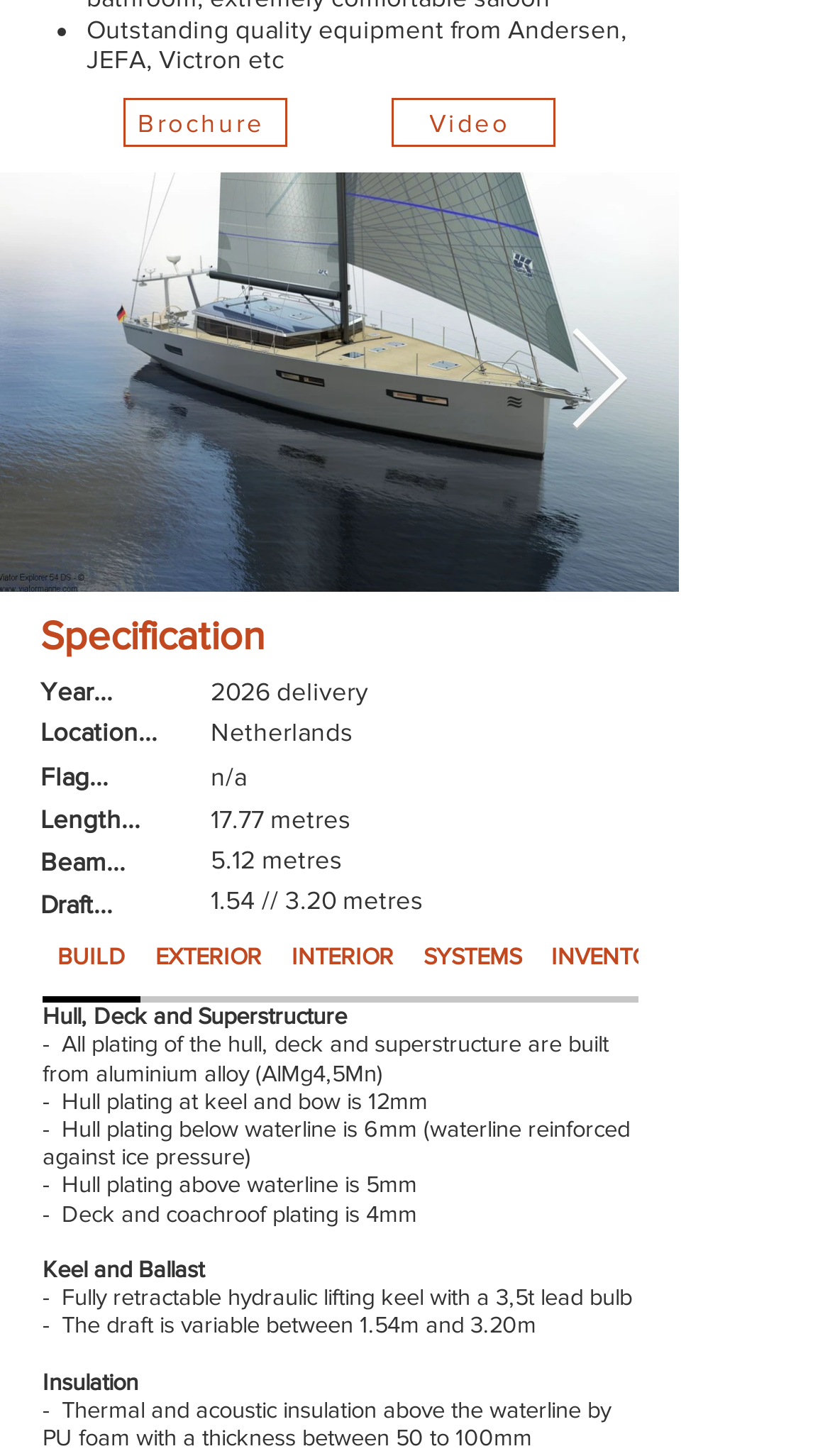Bounding box coordinates must be specified in the format (top-left x, top-left y, bottom-right x, bottom-right y). All values should be floating point numbers between 0 and 1. What are the bounding box coordinates of the UI element described as: INTERIOR

[0.333, 0.629, 0.492, 0.689]